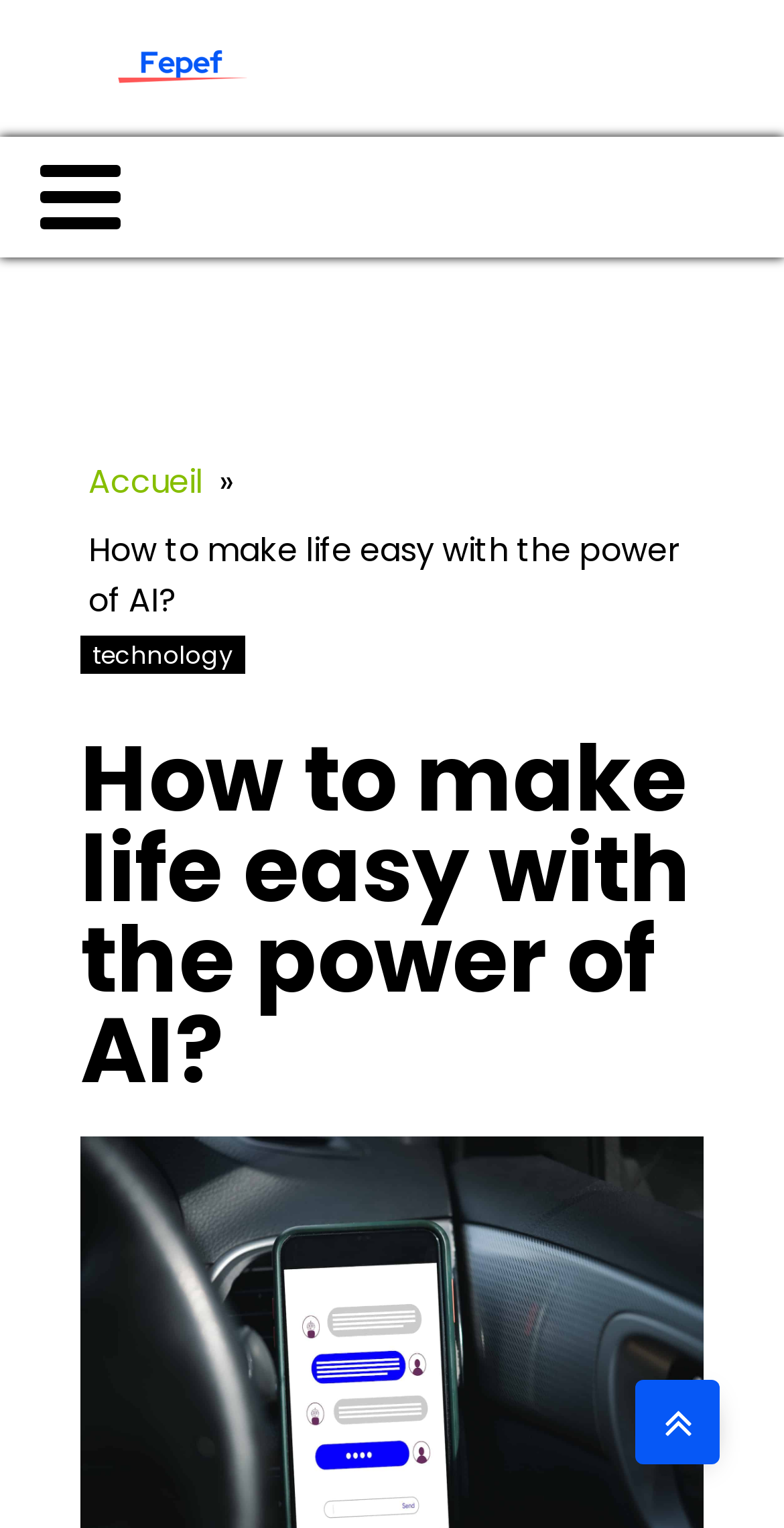Given the element description parent_node: Accueil », specify the bounding box coordinates of the corresponding UI element in the format (top-left x, top-left y, bottom-right x, bottom-right y). All values must be between 0 and 1.

[0.81, 0.903, 0.918, 0.958]